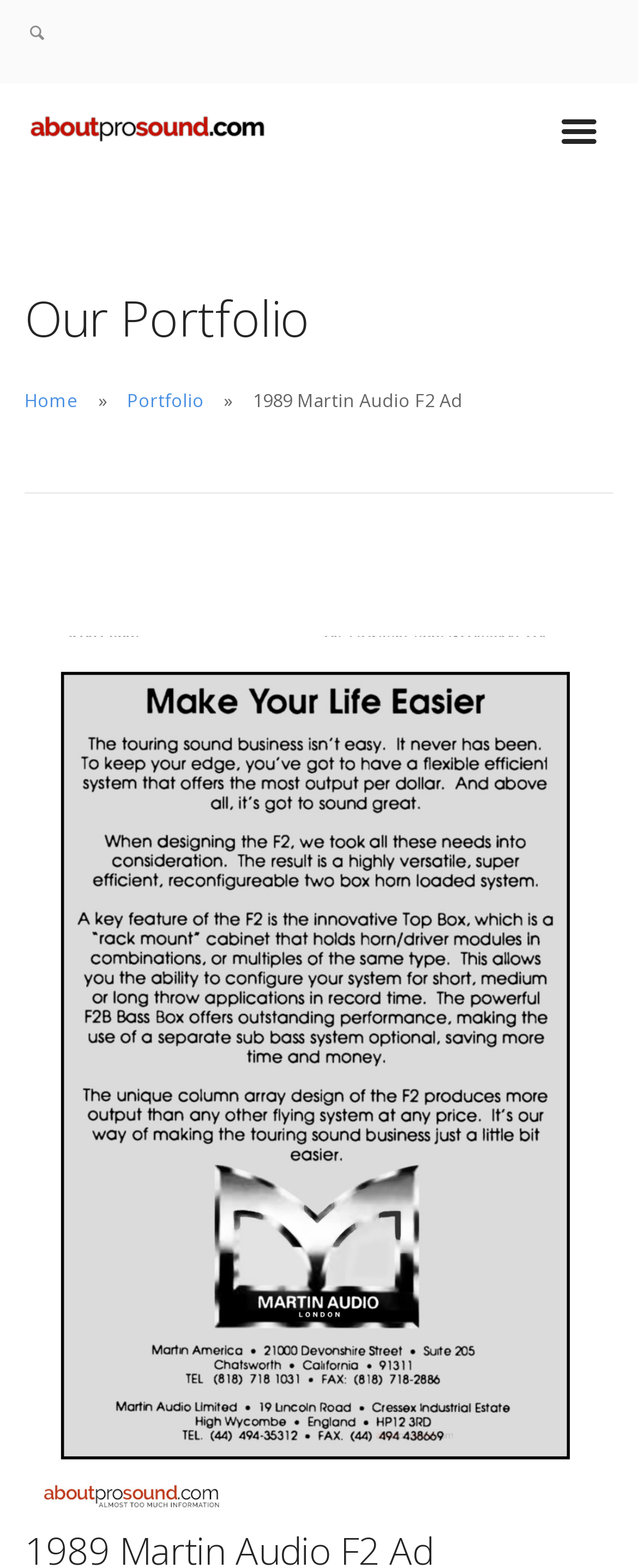Use one word or a short phrase to answer the question provided: 
How many icons are there on the webpage?

3